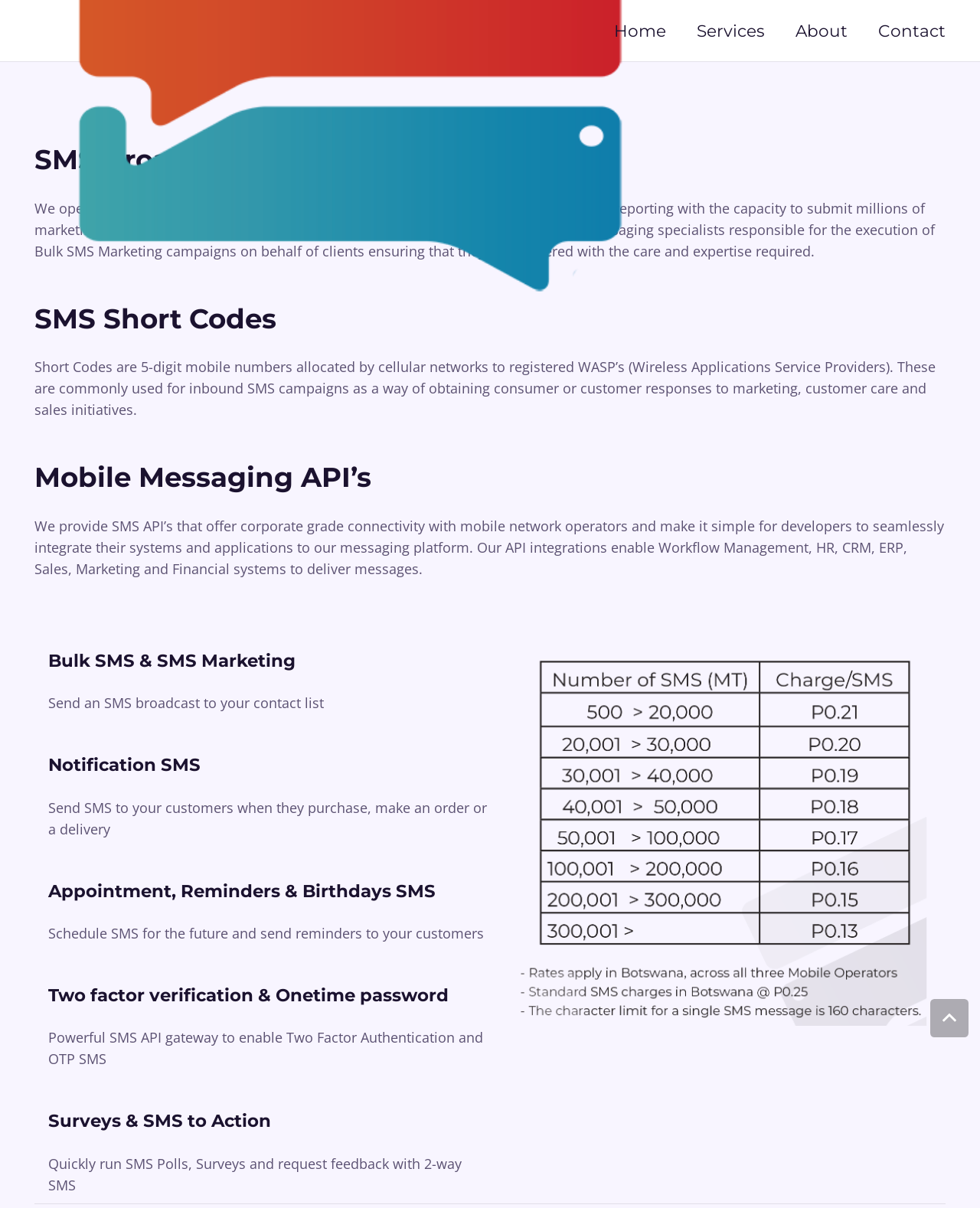What is the benefit of using Mobile Messaging API’s?
From the image, provide a succinct answer in one word or a short phrase.

Seamless integration